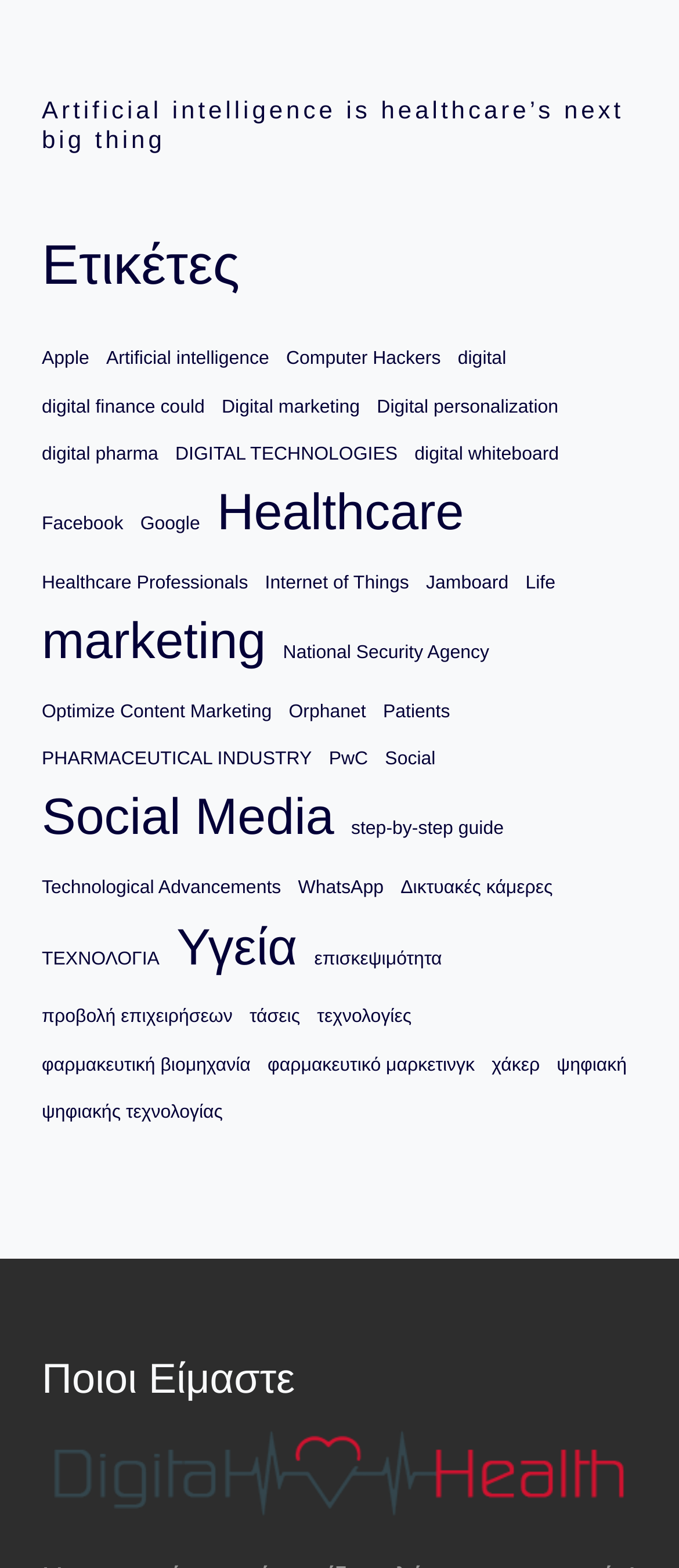Based on the element description Google, identify the bounding box coordinates for the UI element. The coordinates should be in the format (top-left x, top-left y, bottom-right x, bottom-right y) and within the 0 to 1 range.

[0.207, 0.325, 0.295, 0.344]